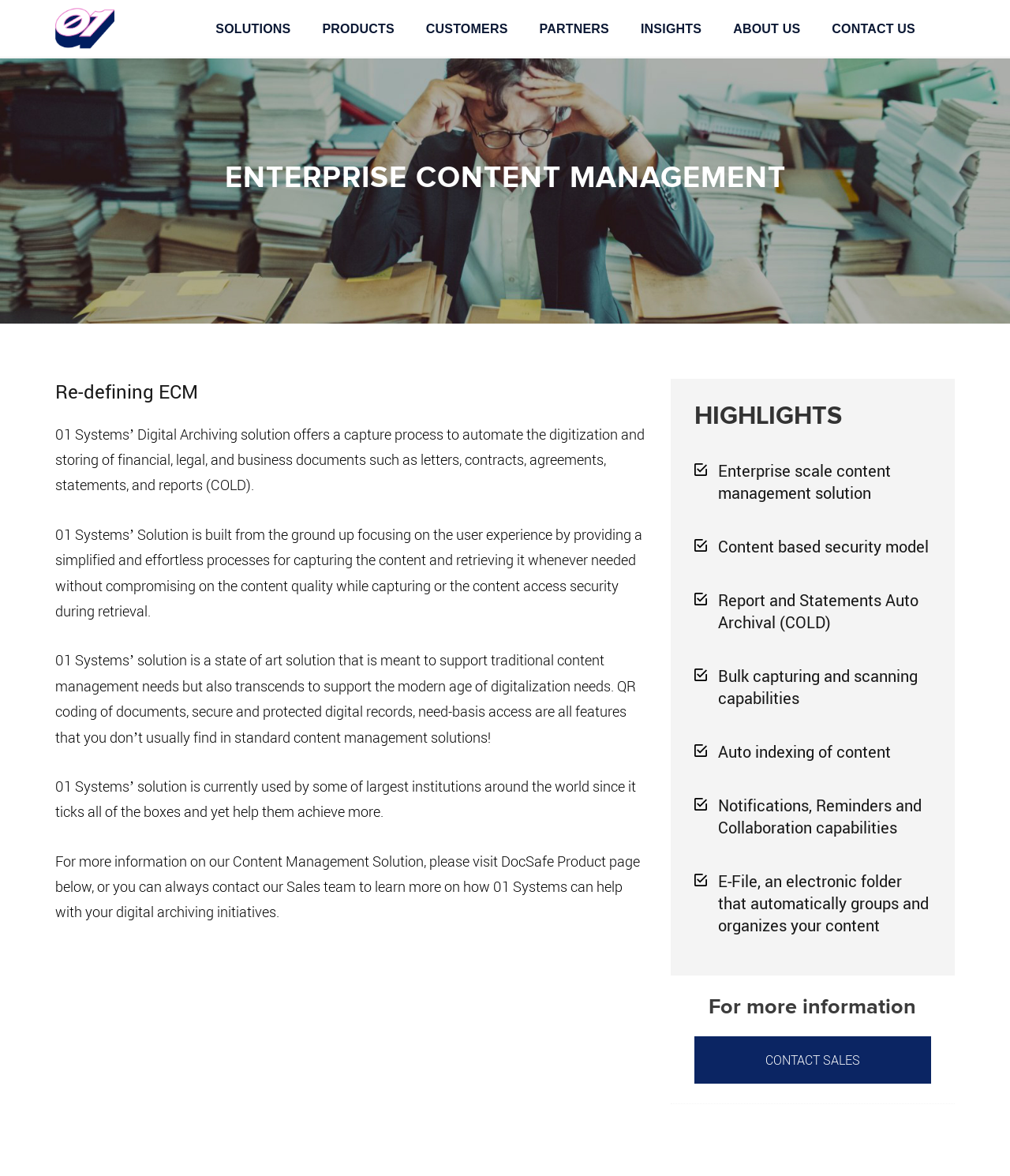Determine the bounding box coordinates for the area that should be clicked to carry out the following instruction: "Click on the 'CONTACT SALES' link".

[0.688, 0.881, 0.922, 0.922]